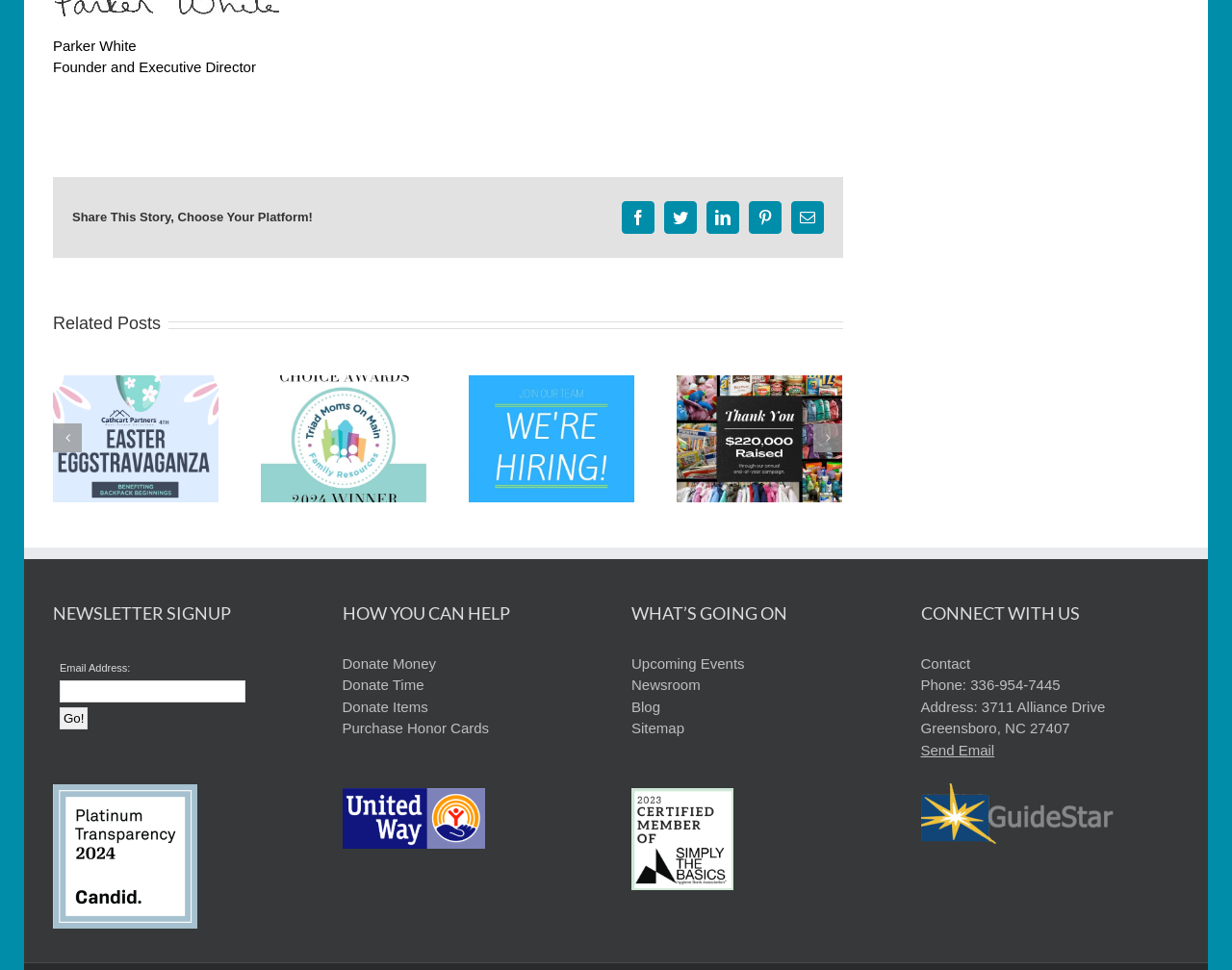Please determine the bounding box coordinates for the UI element described here. Use the format (top-left x, top-left y, bottom-right x, bottom-right y) with values bounded between 0 and 1: Sitemap

[0.512, 0.742, 0.555, 0.759]